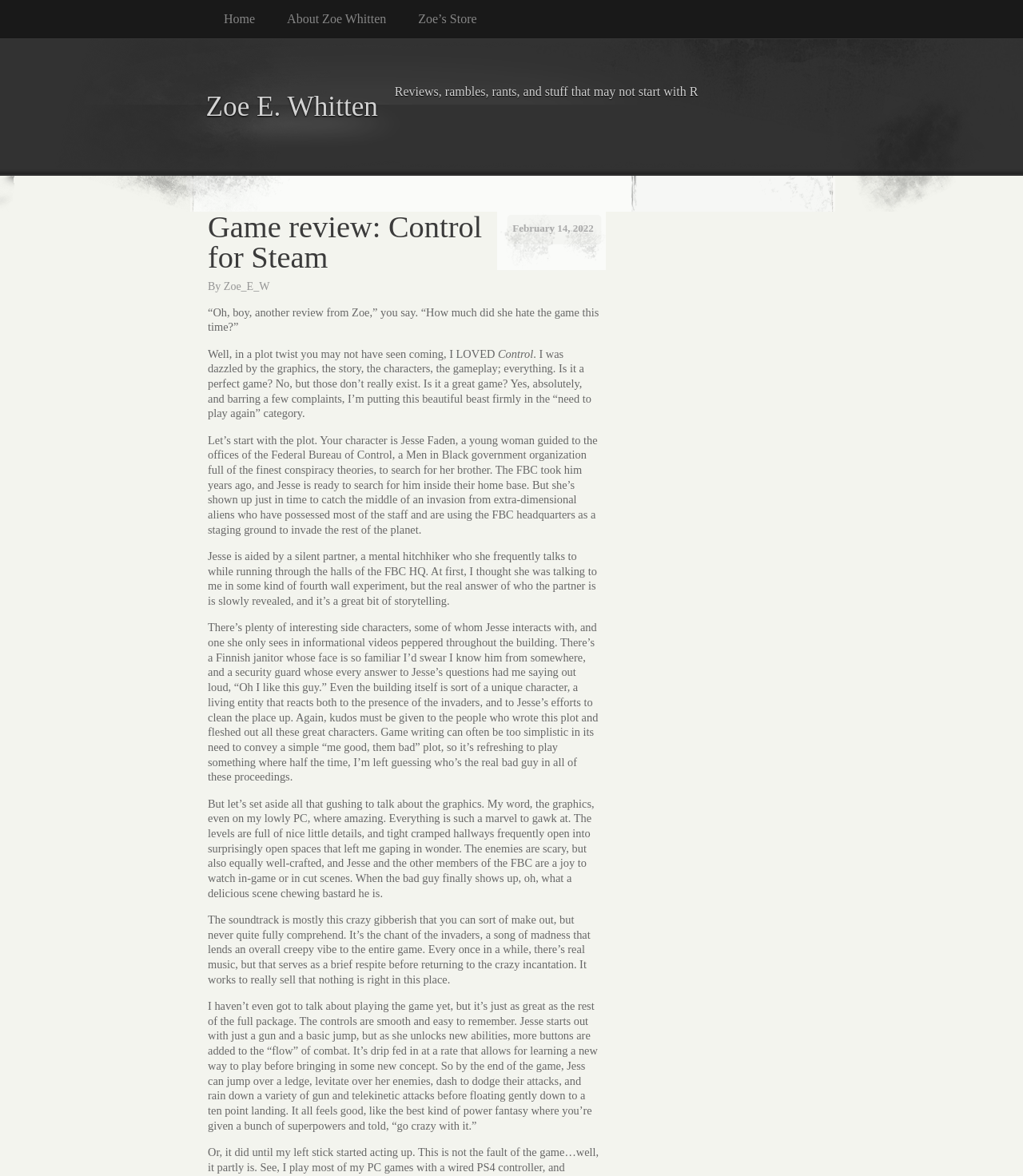Identify the first-level heading on the webpage and generate its text content.

Game review: Control for Steam